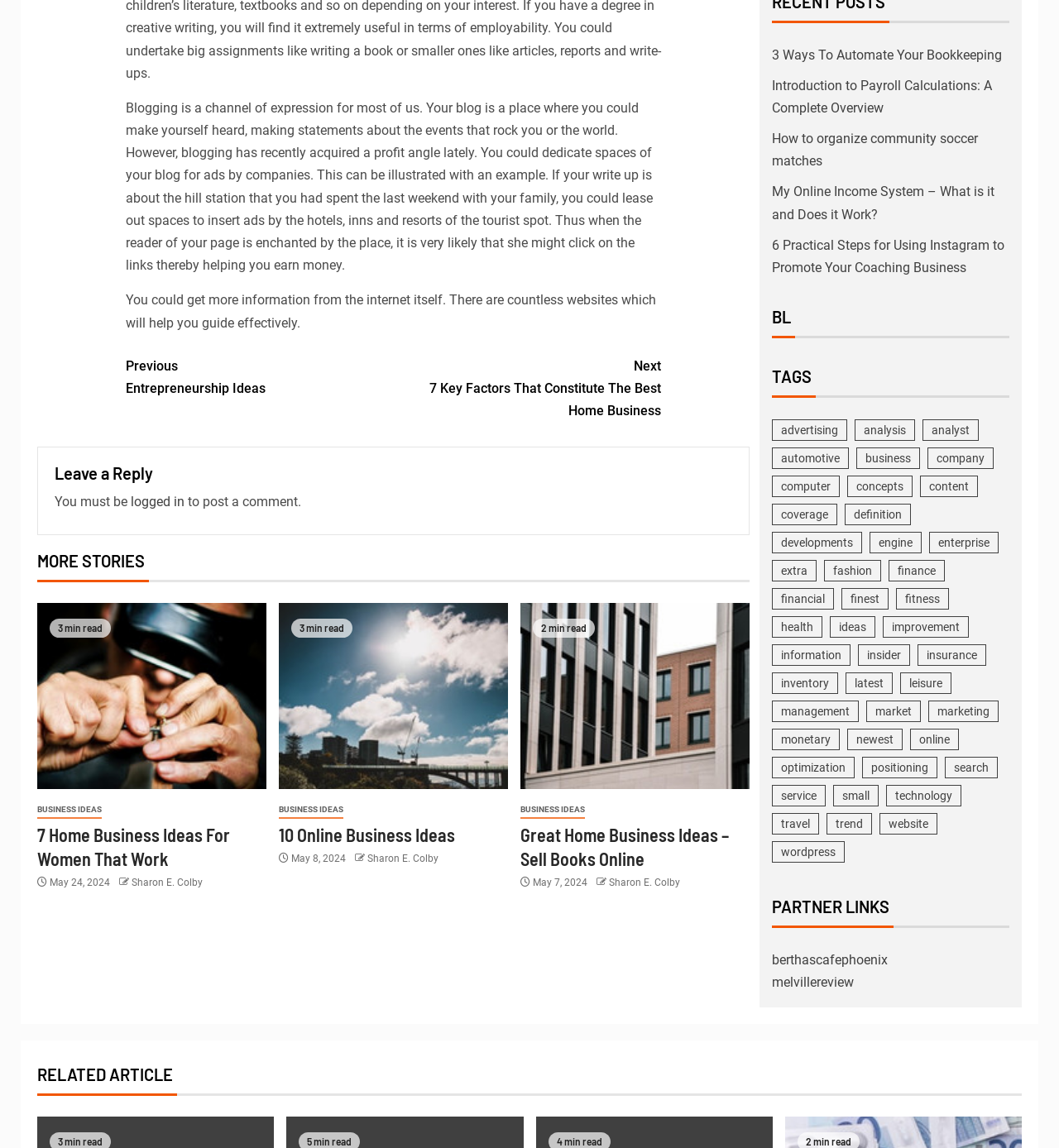Please locate the bounding box coordinates of the element that should be clicked to complete the given instruction: "Click on 'BUSINESS IDEAS'".

[0.035, 0.698, 0.096, 0.713]